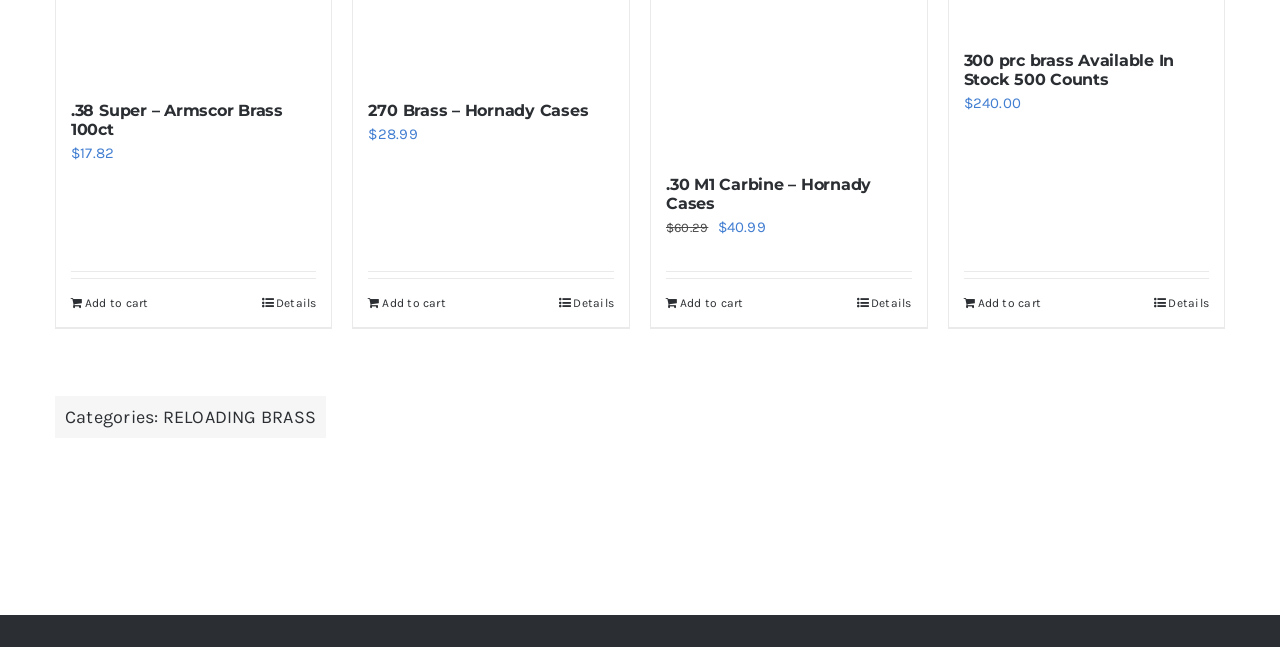What is the category of the products on this page?
Use the image to give a comprehensive and detailed response to the question.

The category of the products on this page is found by looking at the link element with OCR text 'RELOADING BRASS' which is located near the StaticText element with OCR text 'Categories:'.